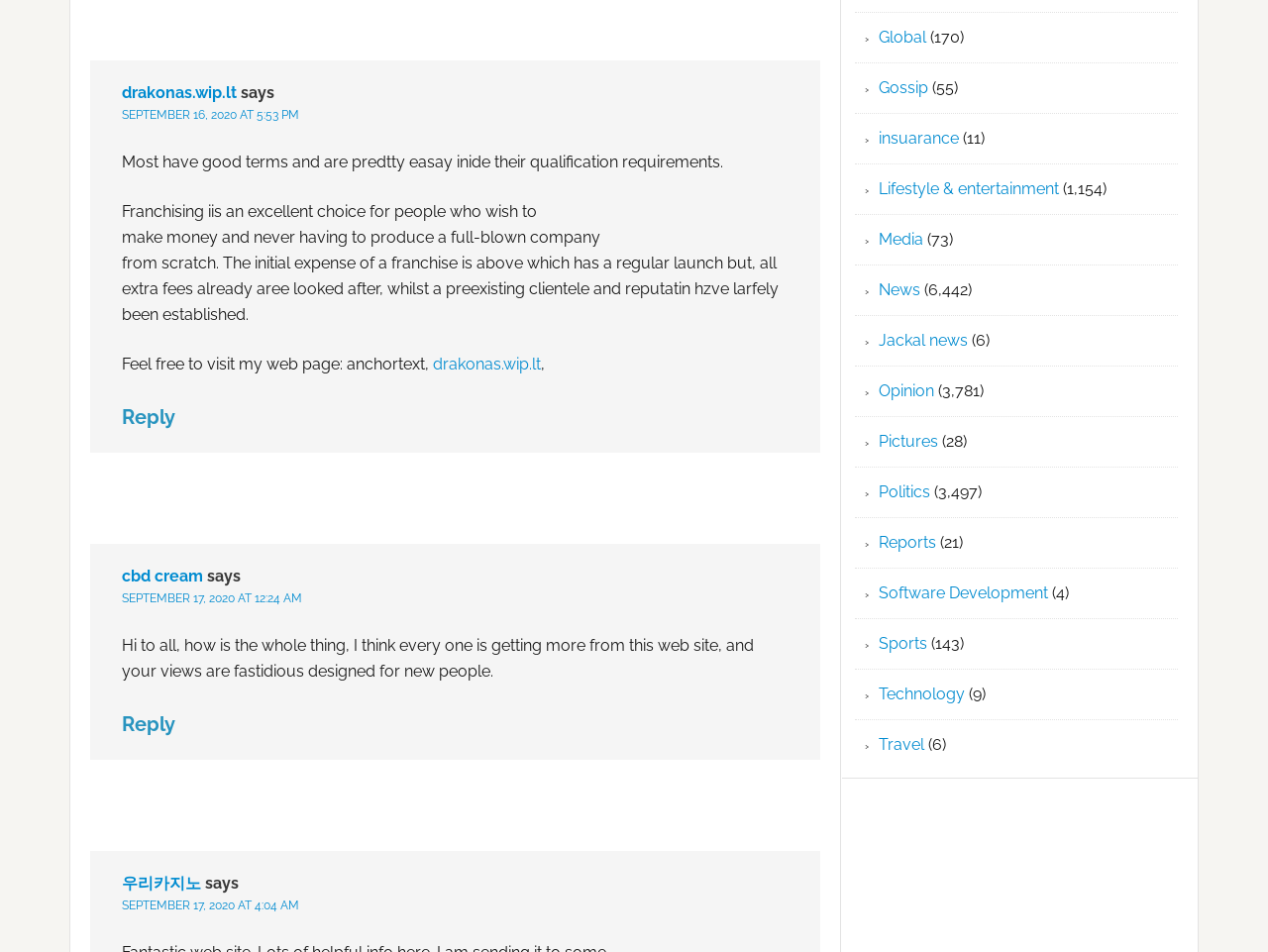Please locate the bounding box coordinates of the element's region that needs to be clicked to follow the instruction: "Go to Global". The bounding box coordinates should be provided as four float numbers between 0 and 1, i.e., [left, top, right, bottom].

[0.693, 0.03, 0.73, 0.049]